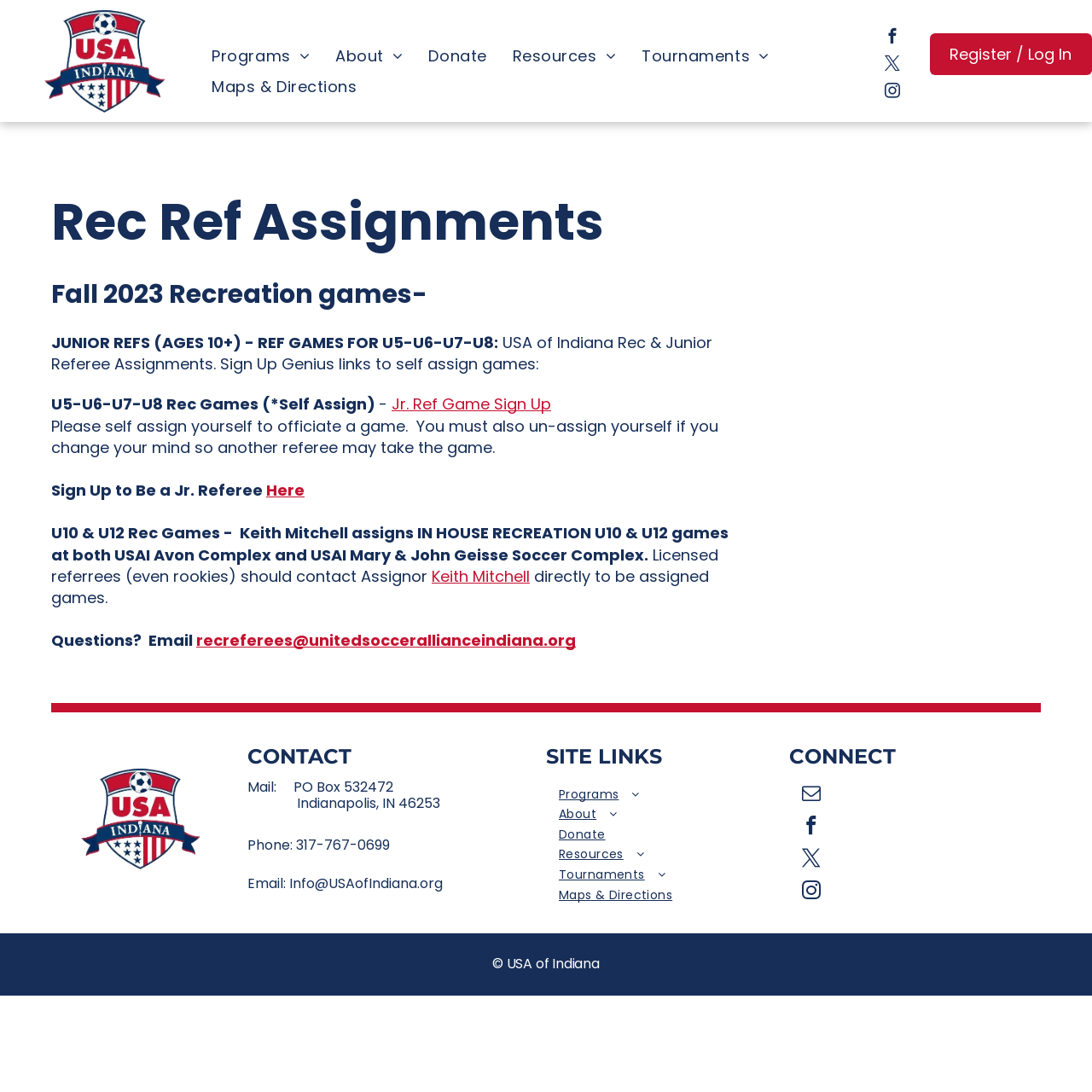Please determine the bounding box coordinates of the element's region to click for the following instruction: "Donate to USA of Indiana".

[0.381, 0.037, 0.458, 0.065]